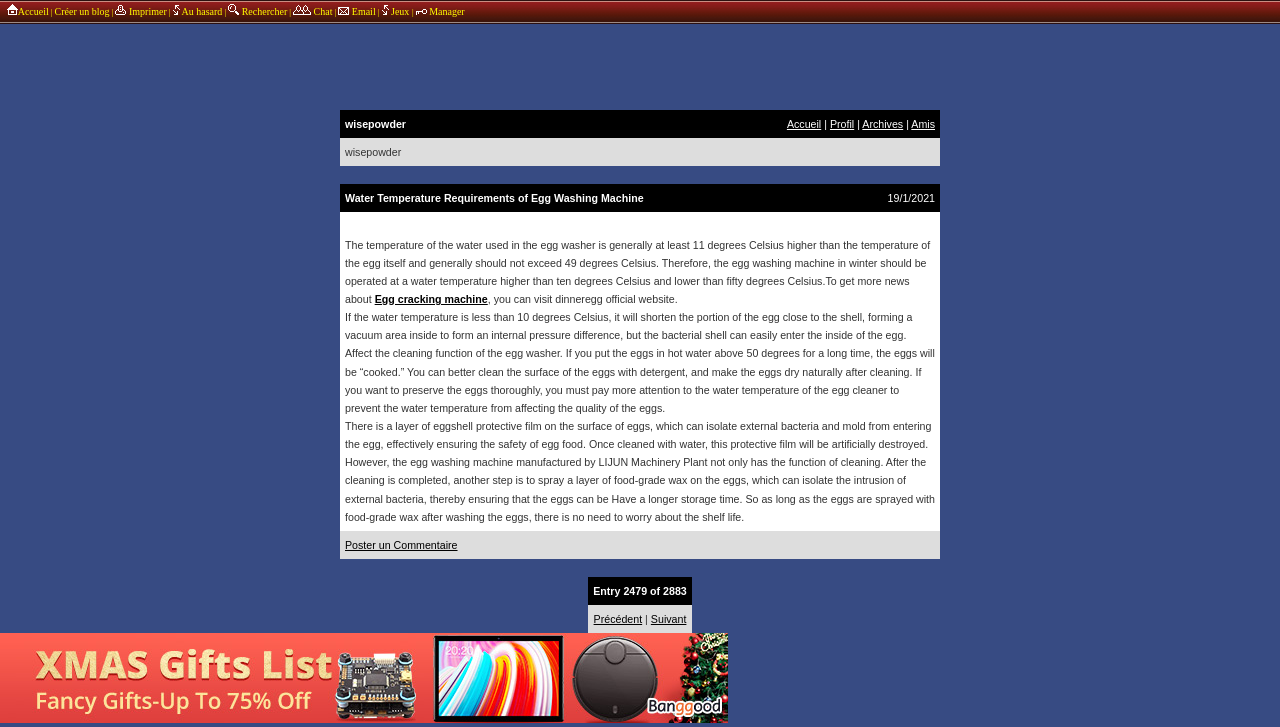Create a detailed summary of all the visual and textual information on the webpage.

The webpage is a blog post titled "Water Temperature Requirements of Egg Washing Machine" on the wisepowder blog. At the top of the page, there is a navigation bar with links to "Accueil", "Créer un blog", "Imprimer la page", "Blog hasard", "Chercher des blogs", "Entrer dans le chat du blog", "Envoyer ce blog par email à un Ami", "Jeux", and "Adminitration et édition du Blog". Below this, there is a section with links to "wisepowder Accueil", "Profil", "Archives", and "Amis".

The main content of the blog post is divided into two sections. The first section has the title "Water Temperature Requirements of Egg Washing Machine" and a date "19/1/2021". The second section is a long paragraph of text discussing the importance of water temperature when washing eggs, including the ideal temperature range and the effects of water temperature on egg quality.

There are several links within the text, including one to "Egg cracking machine" and another to an external website. The text also includes several paragraphs discussing the importance of eggshell protective film and how the egg washing machine manufactured by LIJUN Machinery Plant can help preserve eggs.

At the bottom of the page, there is a section with a link to "Poster un Commentaire" and a navigation bar with links to "Précédent" and "Suivant". There is also a small section with the text "Entry 2479 of 2883".